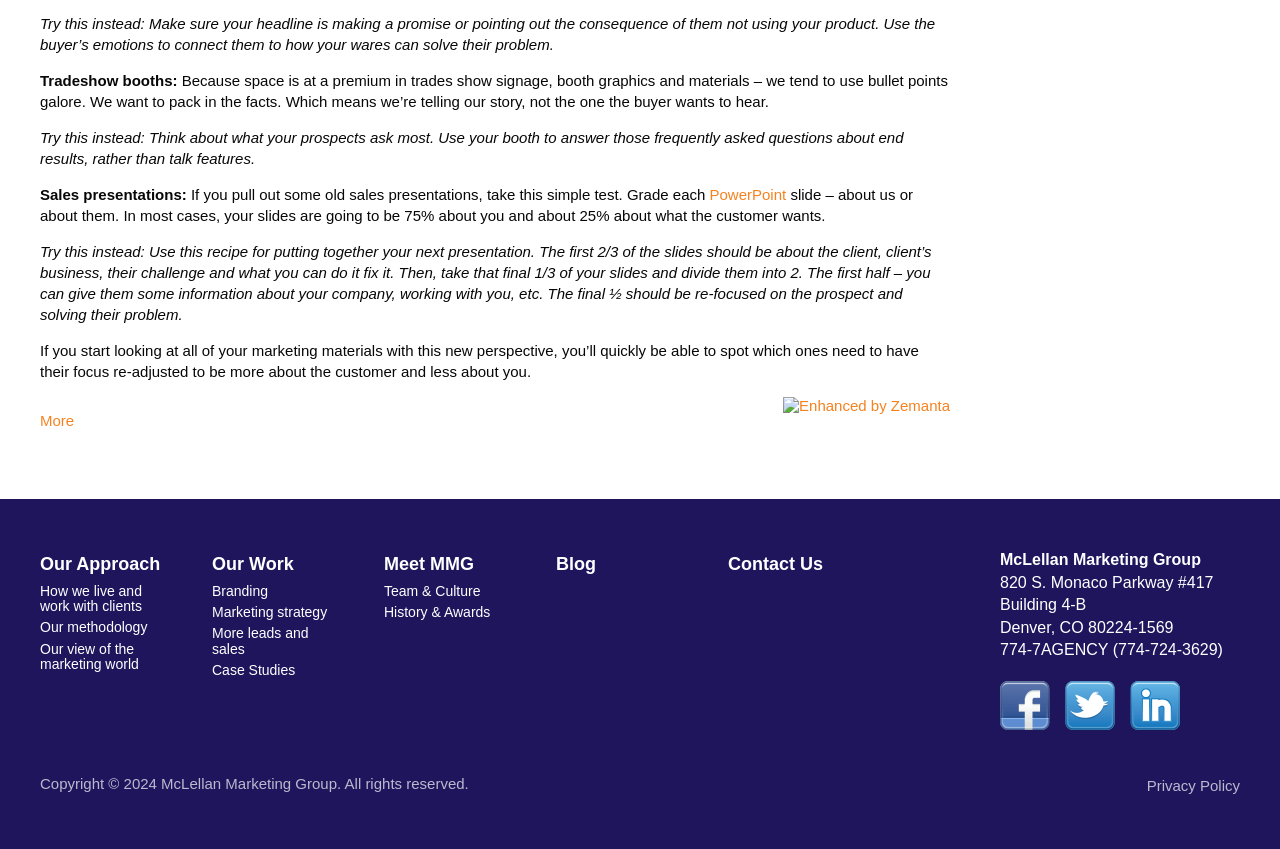Show the bounding box coordinates of the region that should be clicked to follow the instruction: "Explore 'Case Studies'."

[0.166, 0.778, 0.269, 0.803]